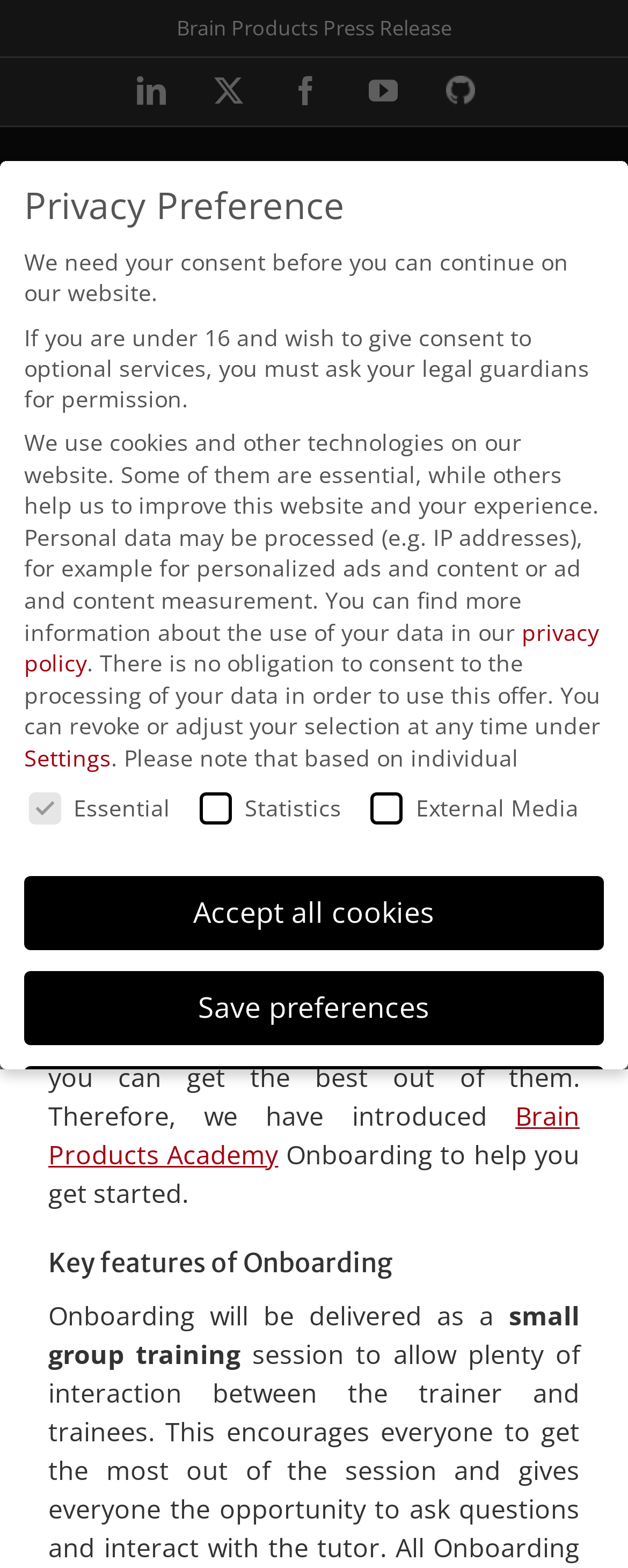Please find the bounding box for the UI element described by: "alt="Brain Products Press Release Logo"".

[0.077, 0.122, 0.692, 0.184]